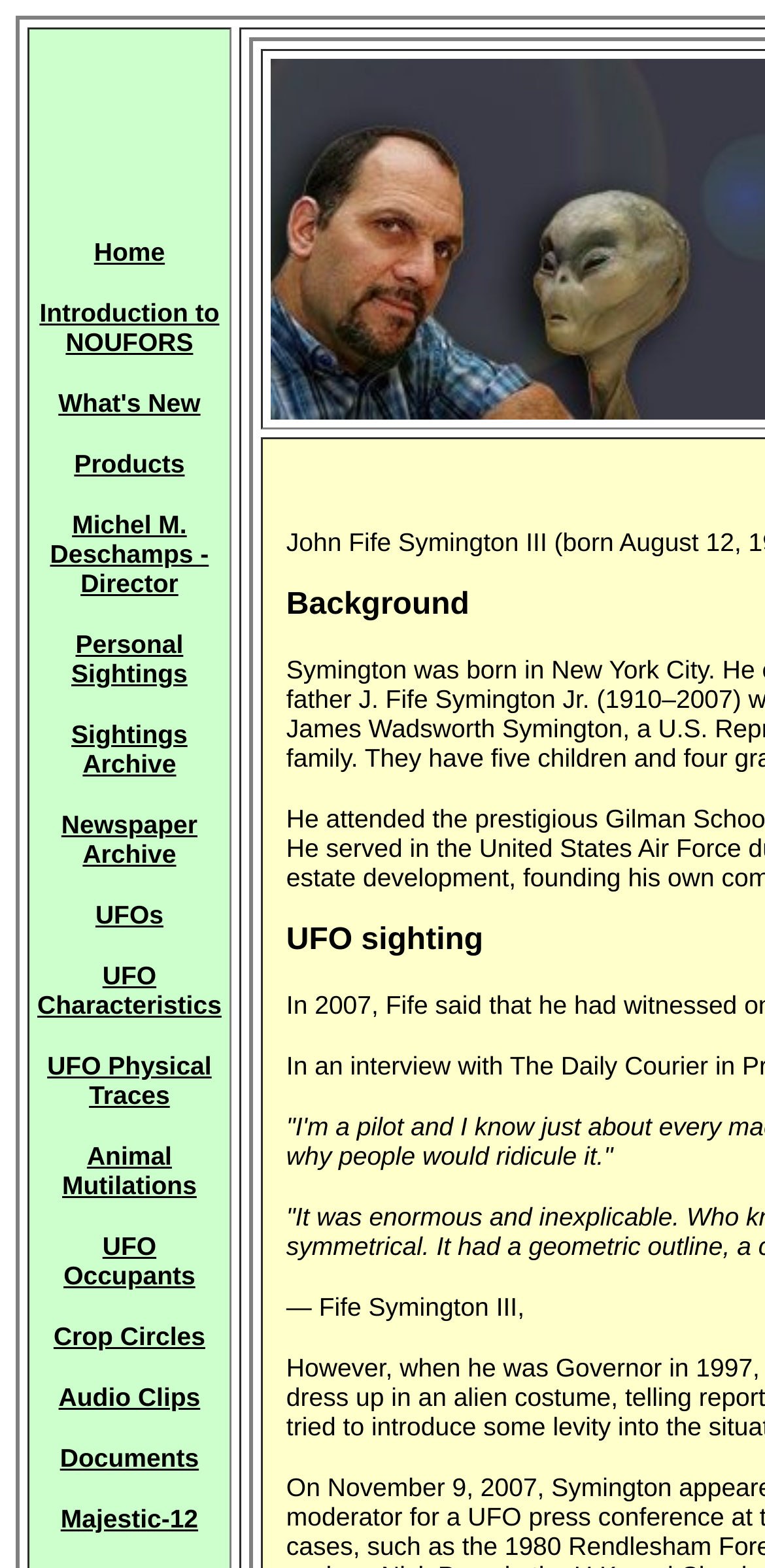Find the bounding box coordinates for the area you need to click to carry out the instruction: "view what's new". The coordinates should be four float numbers between 0 and 1, indicated as [left, top, right, bottom].

[0.076, 0.248, 0.262, 0.266]